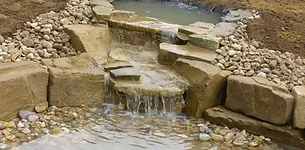What is the purpose of the rocks and pebbles?
Answer the question based on the image using a single word or a brief phrase.

Aesthetic appeal